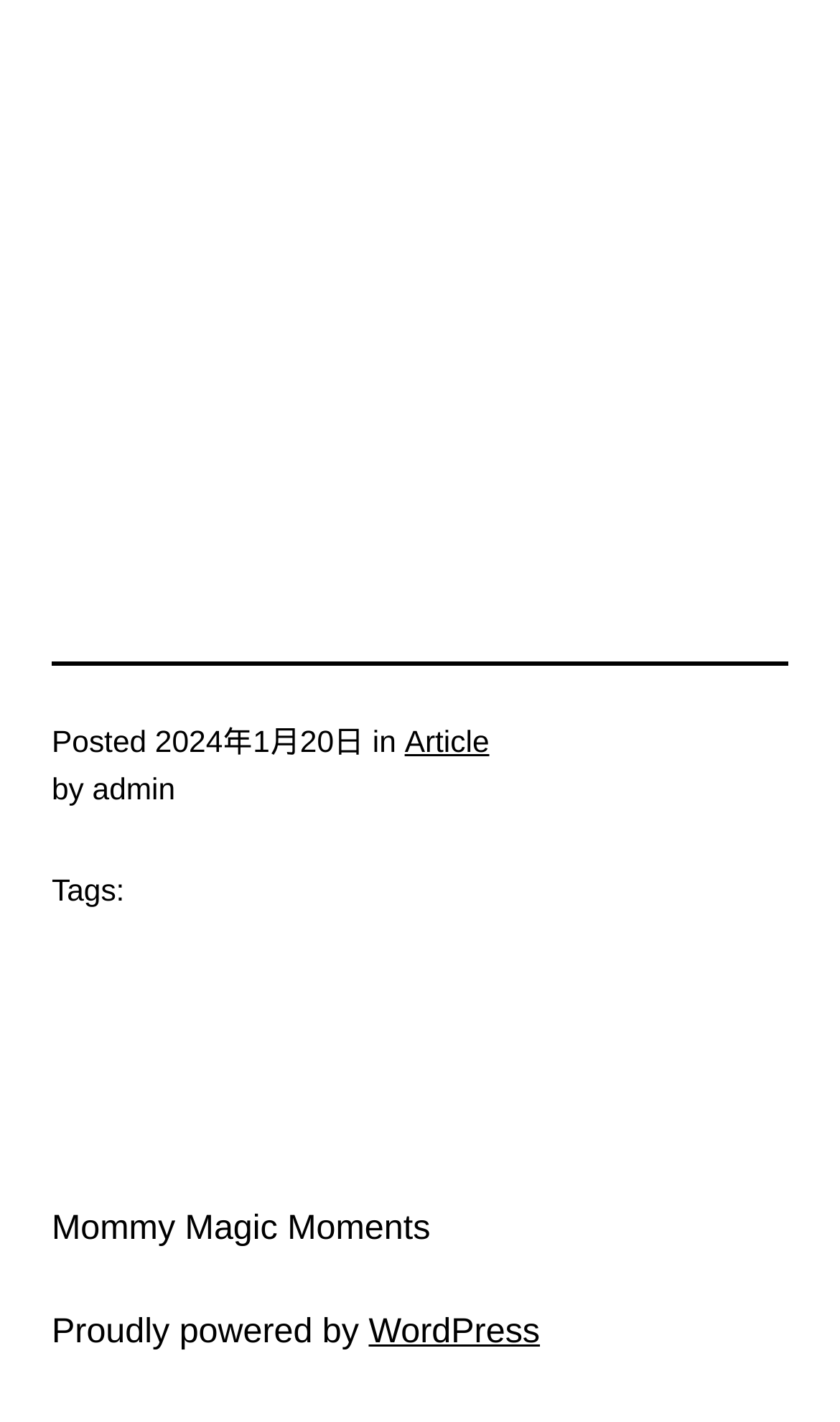What platform is the website powered by?
Please describe in detail the information shown in the image to answer the question.

I found the platform that the website is powered by by looking at the text 'Proudly powered by' followed by the link 'WordPress'.